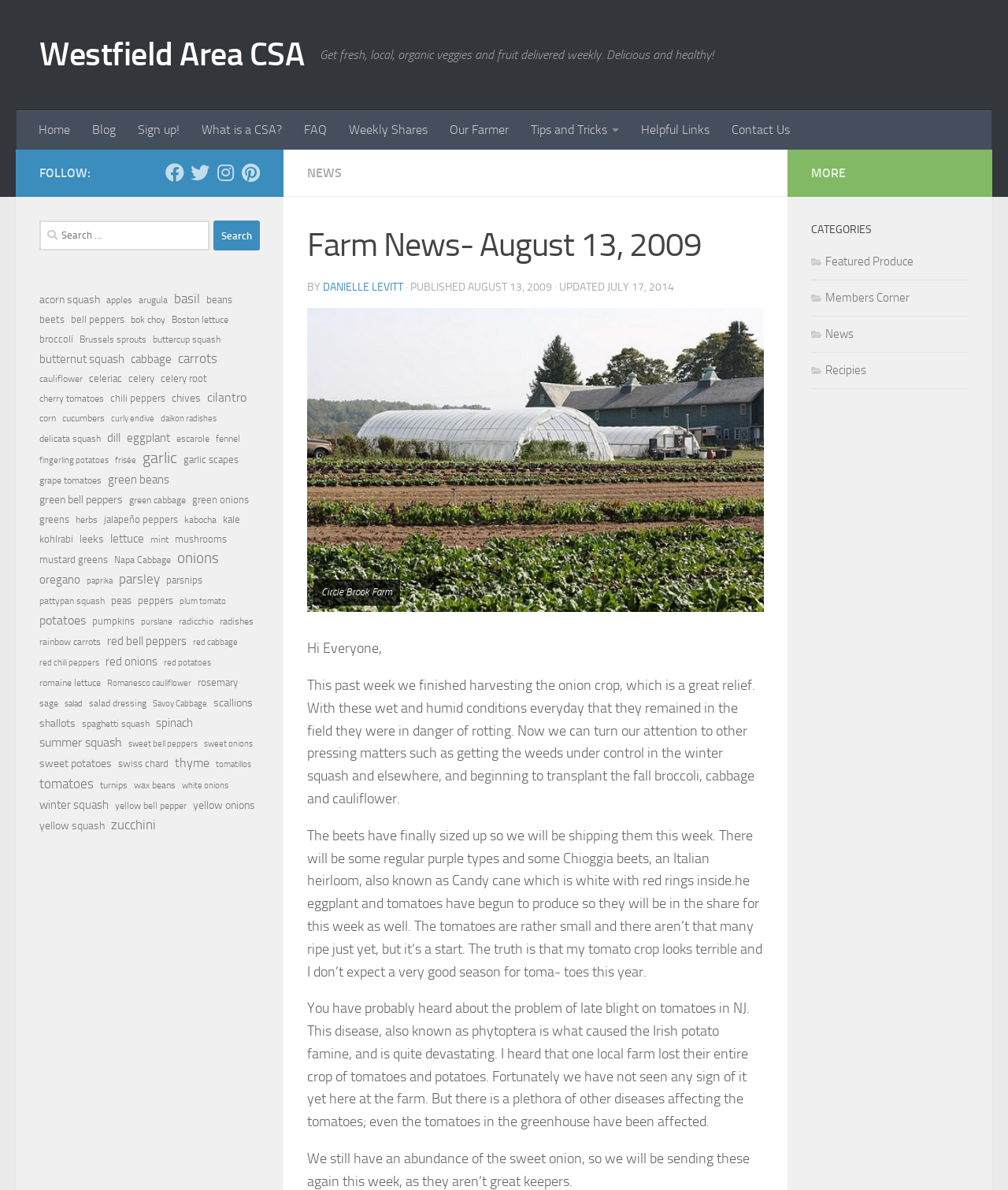Provide a brief response to the question below using a single word or phrase: 
What is the purpose of the search box?

Search for: